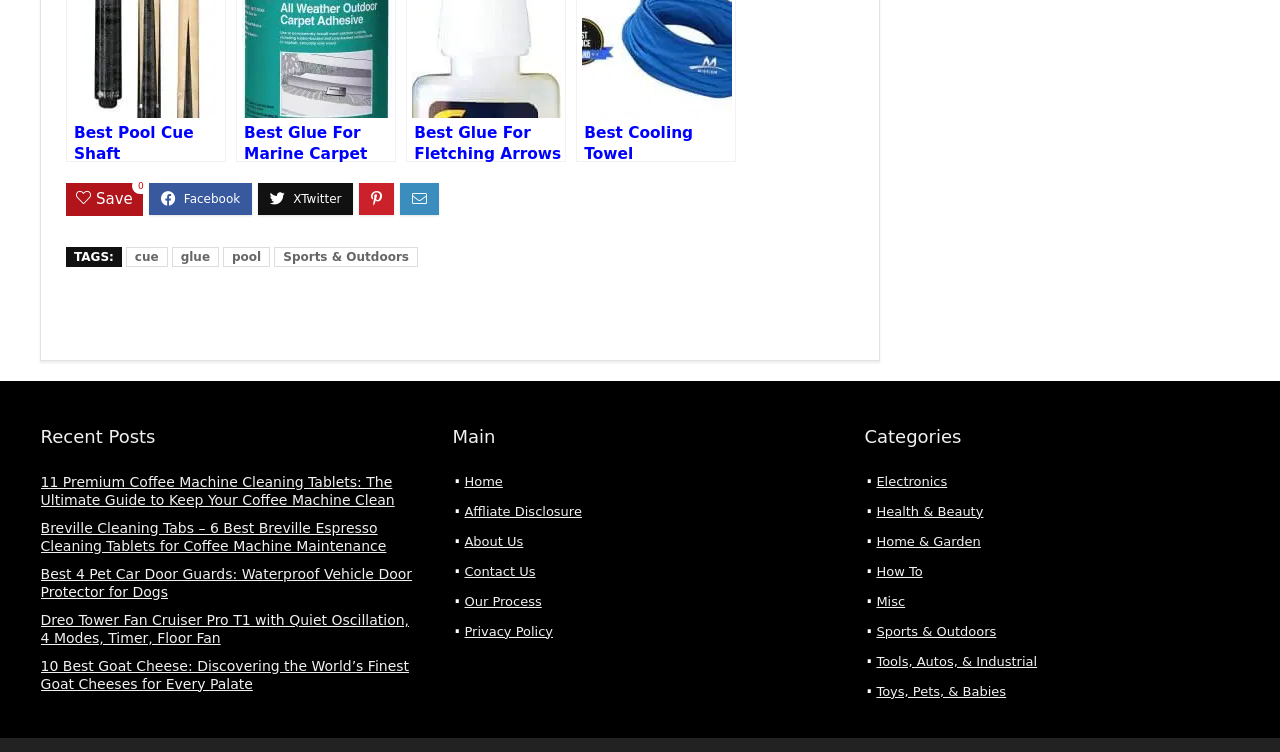What is the second tag listed?
Using the information from the image, provide a comprehensive answer to the question.

I looked at the tags section on the webpage and found that the second tag listed is 'glue'.